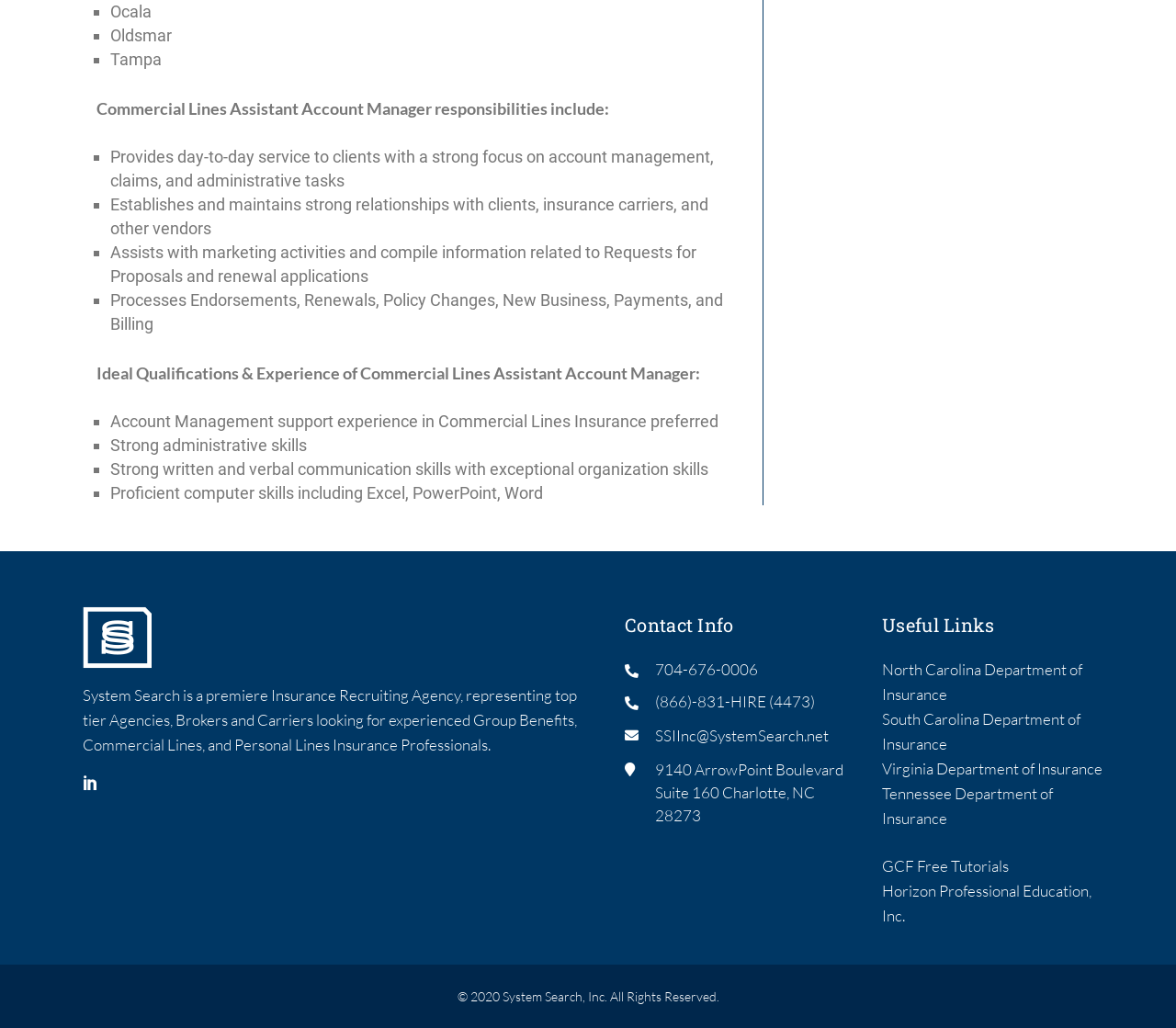Provide the bounding box coordinates for the UI element described in this sentence: "South Carolina Department of Insurance". The coordinates should be four float values between 0 and 1, i.e., [left, top, right, bottom].

[0.75, 0.689, 0.919, 0.732]